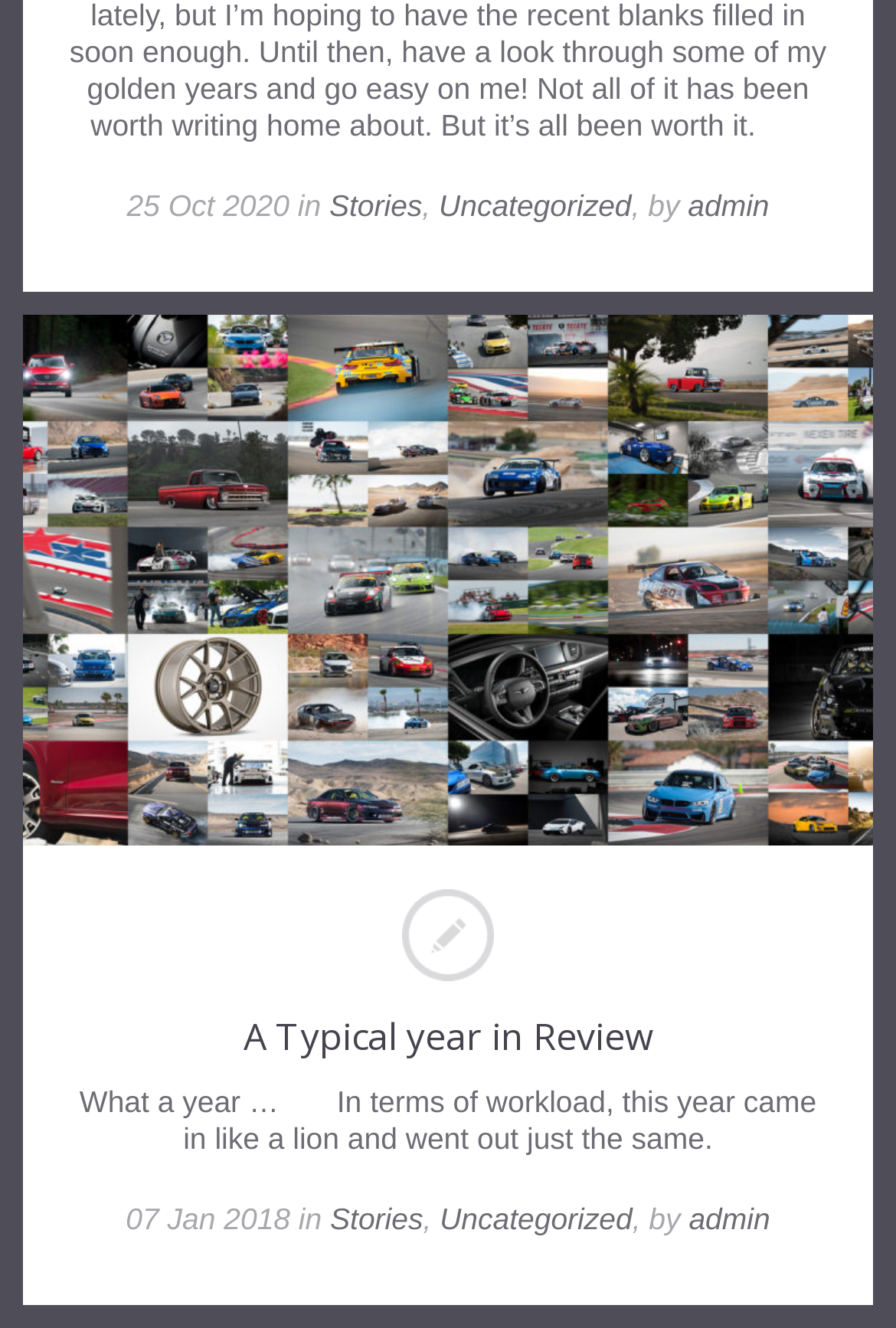How many links are in the first article?
Carefully analyze the image and provide a thorough answer to the question.

I examined the first article element [157] and found only one link element [197] with the text 'A Typical year in Review', which suggests that there is only one link in the first article.